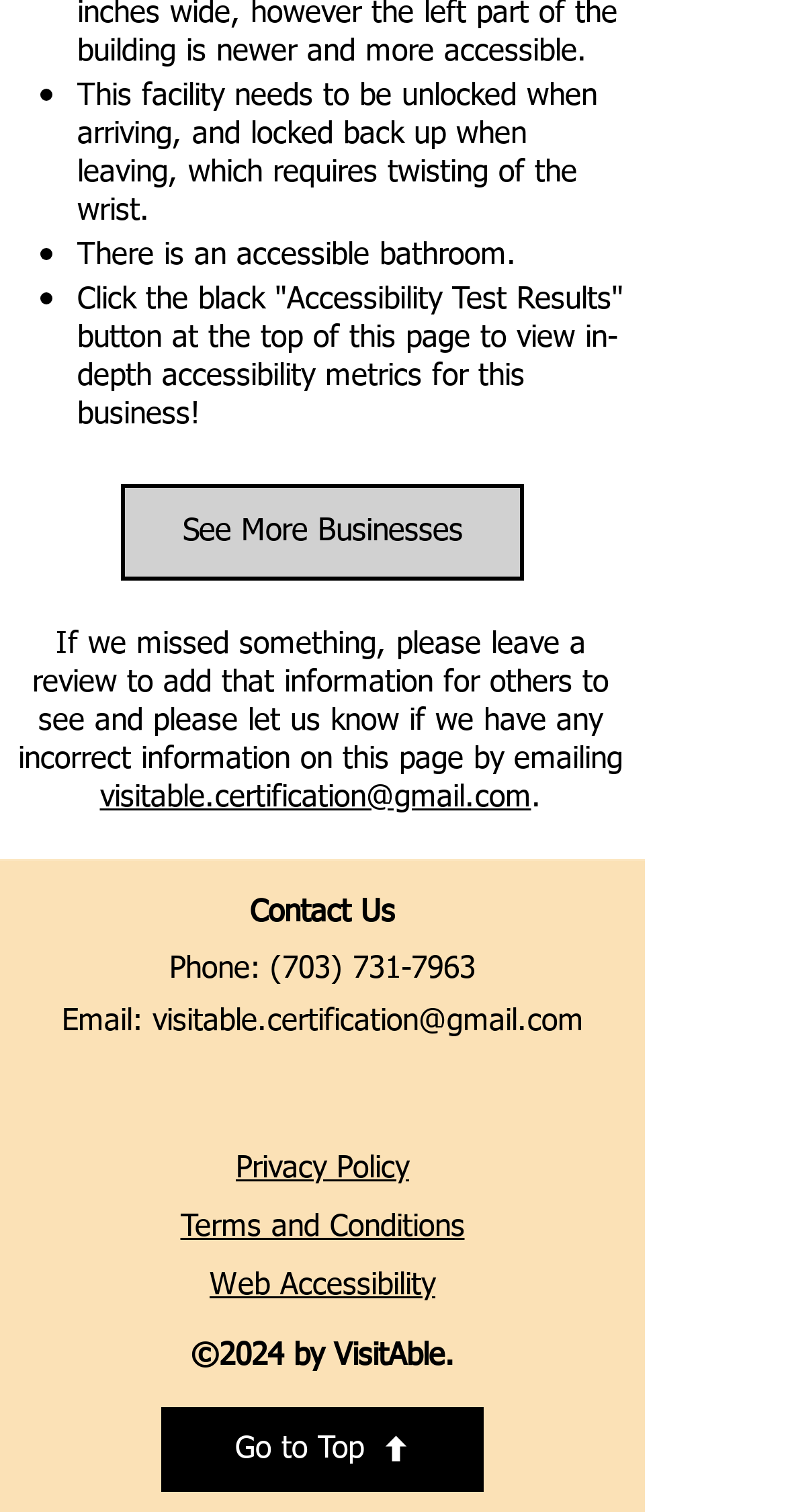Based on what you see in the screenshot, provide a thorough answer to this question: What is the copyright year of VisitAble?

The text at the bottom of the page states, '©2024 by VisitAble.' This shows that the copyright year is 2024.